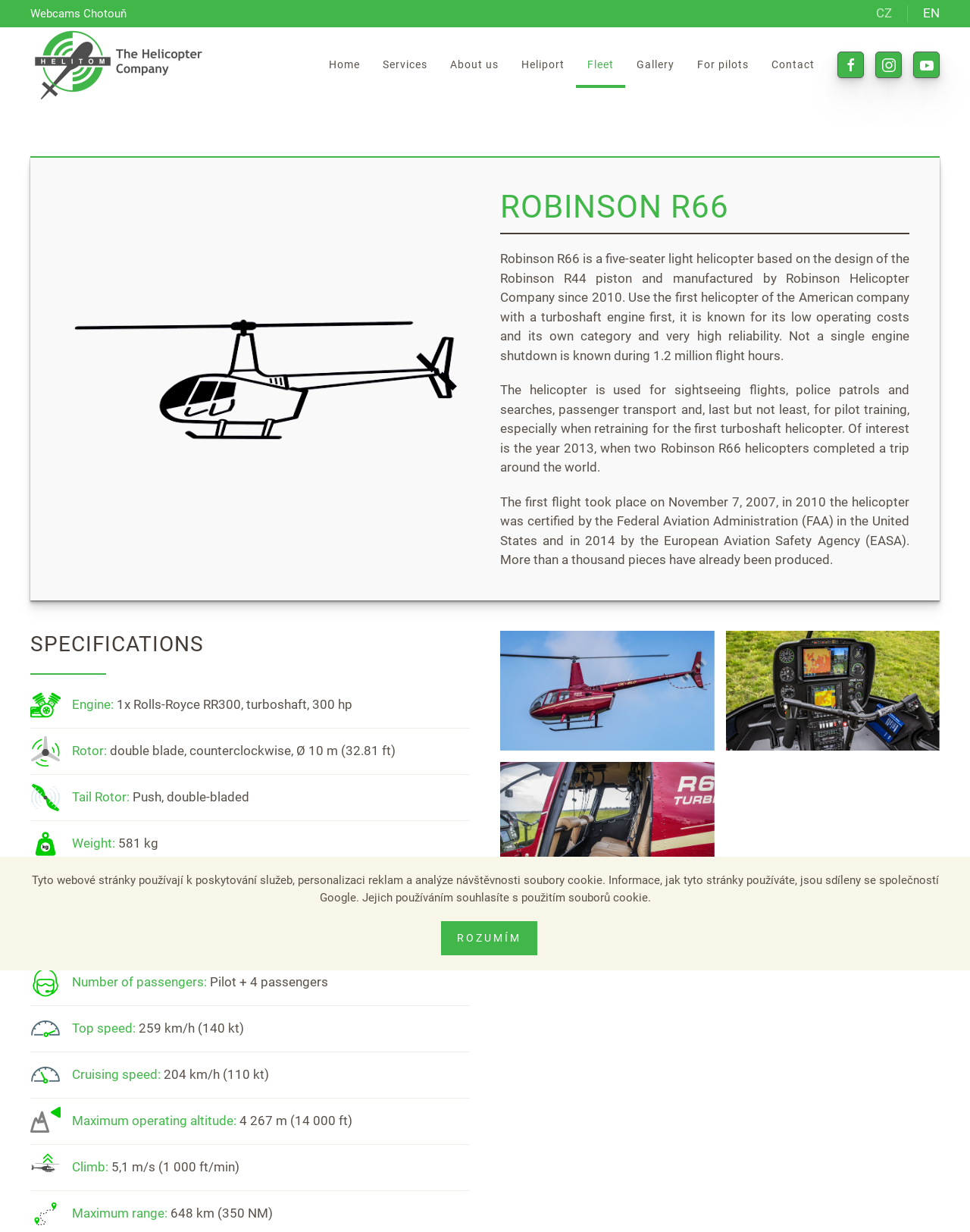What is the purpose of the Robinson R66 helicopter?
Give a detailed and exhaustive answer to the question.

The webpage describes the uses of the Robinson R66 helicopter, including sightseeing flights, police patrols, and pilot training. The text also mentions its low operating costs and high reliability, making it suitable for these purposes.